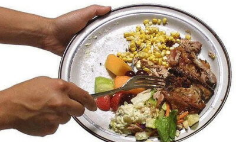Explain in detail what you see in the image.

The image depicts a person's hands holding a plate filled with a variety of food remnants. A fork is poised over the dish, suggesting an intention to pick up or consume more of the meal. The plate features an assortment of colorful items, including pieces of fruit, corn, a serving of meat, and various vegetables, illustrating a typical meal that is now largely unfinished. This visual representation highlights the issue of food waste, tying into themes of sustainability and the importance of mindful consumption, particularly in context with recent discussions and campaigns focused on limiting food waste within the EU.